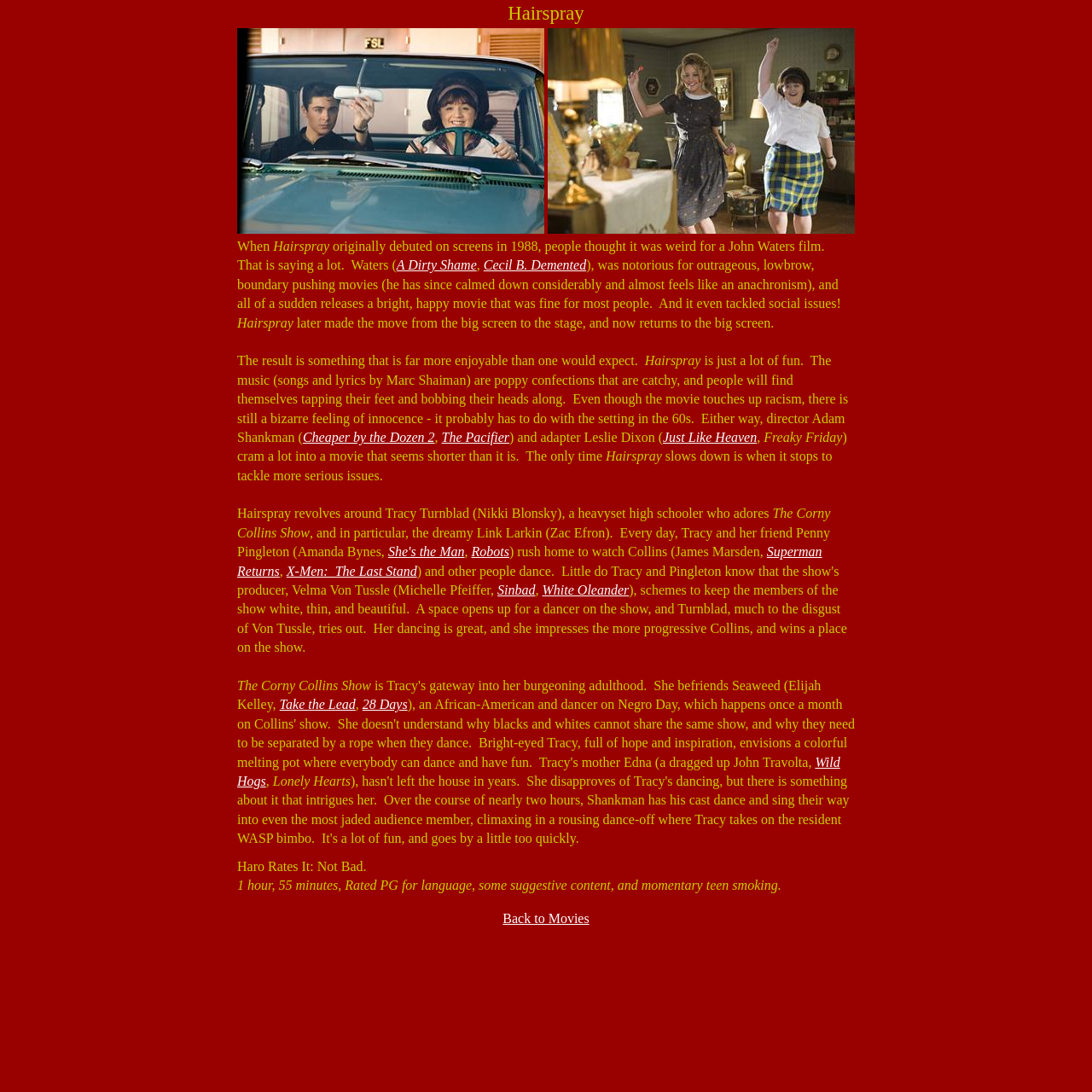Please specify the bounding box coordinates of the area that should be clicked to accomplish the following instruction: "Get a quote". The coordinates should consist of four float numbers between 0 and 1, i.e., [left, top, right, bottom].

None